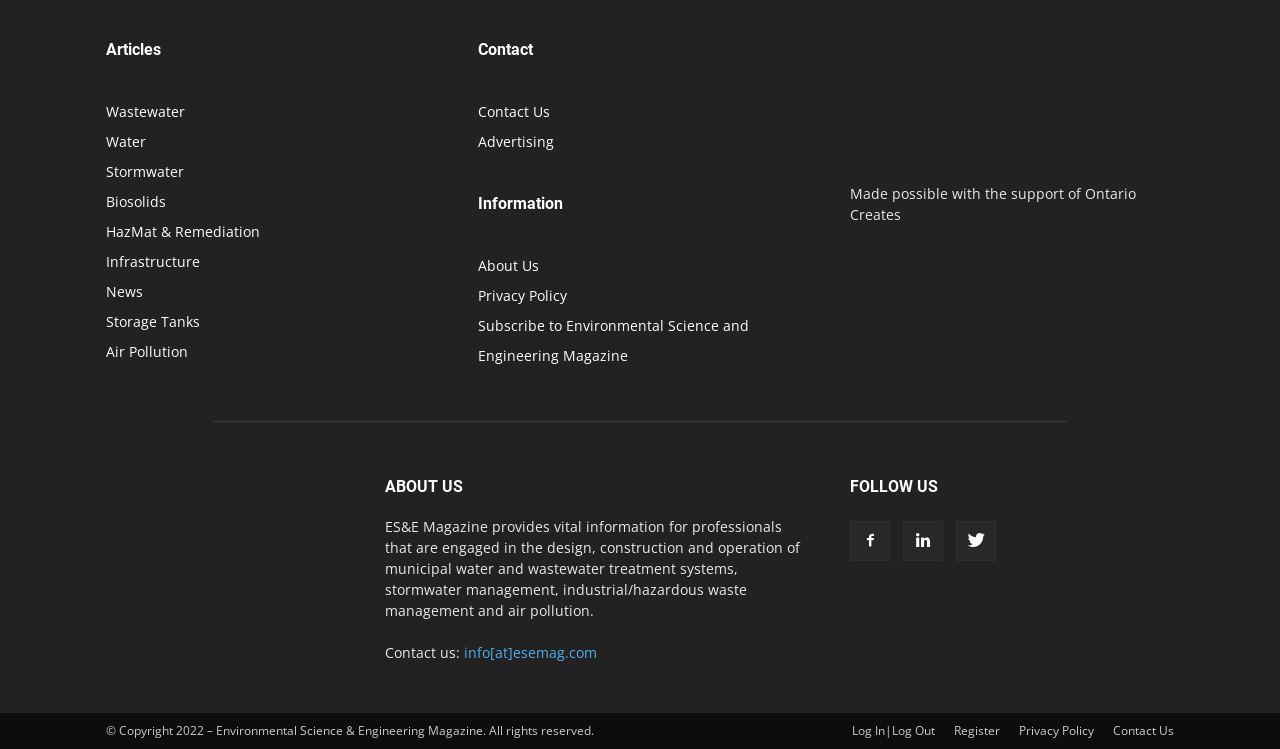Select the bounding box coordinates of the element I need to click to carry out the following instruction: "Click on Contact Us".

[0.373, 0.136, 0.43, 0.161]